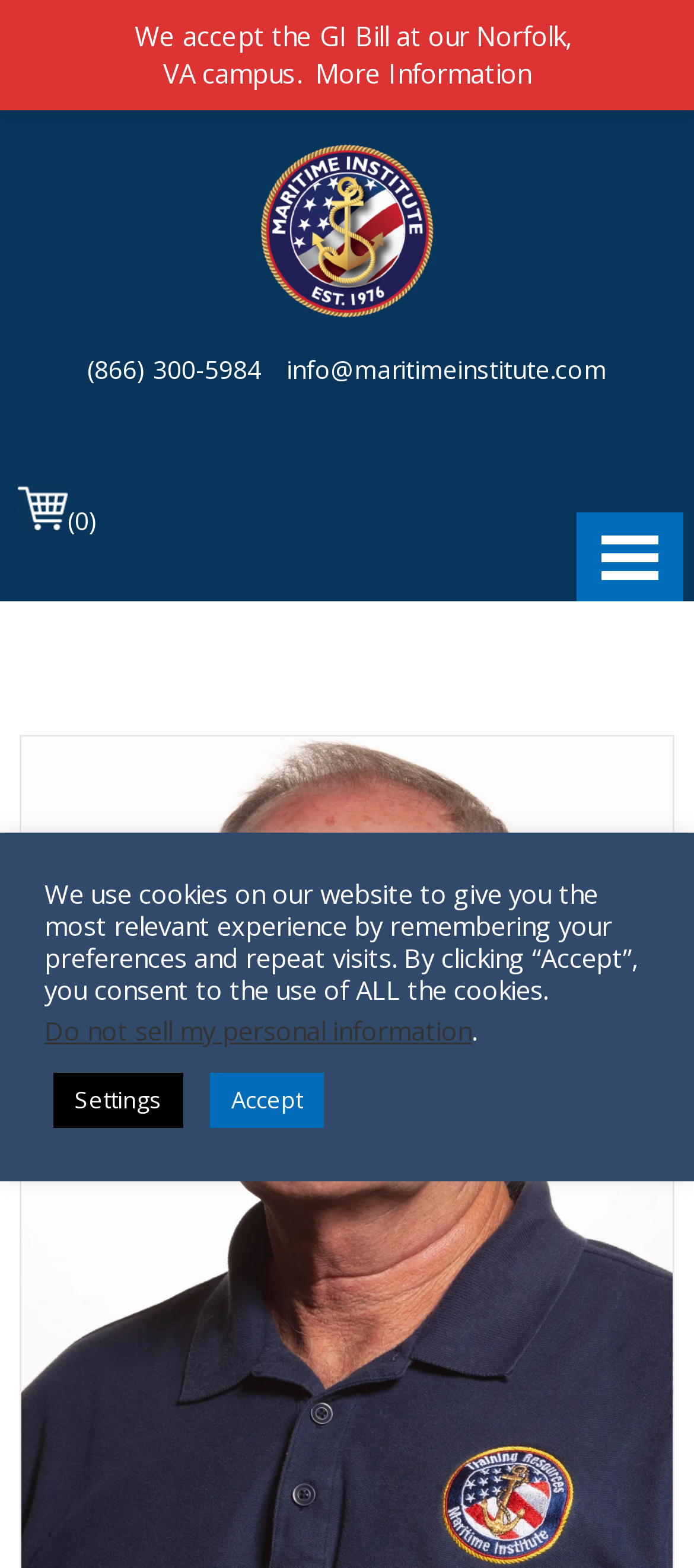Mark the bounding box of the element that matches the following description: "Settings".

[0.077, 0.684, 0.264, 0.719]